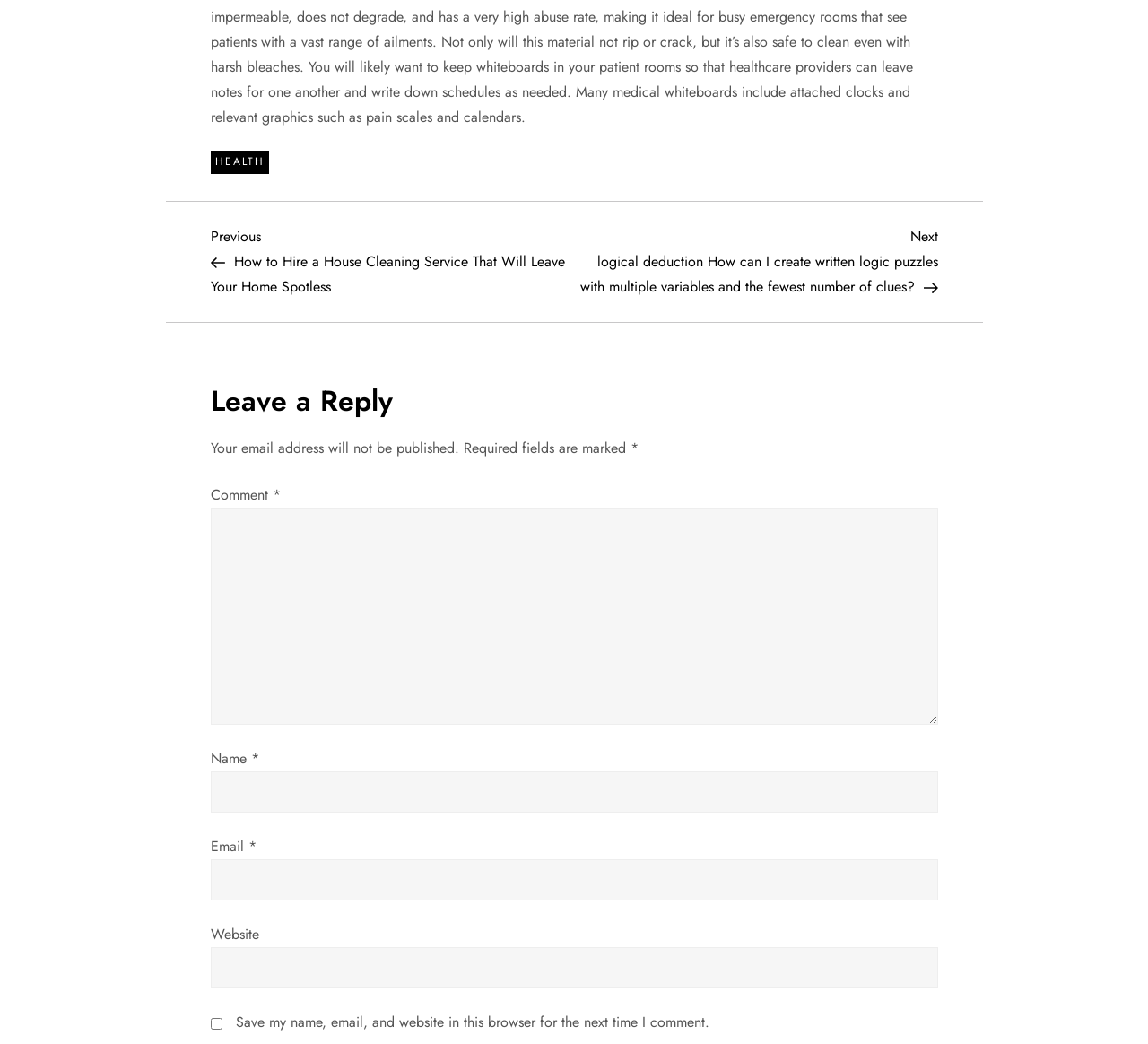Provide a brief response using a word or short phrase to this question:
How many fields are required to leave a reply?

Three